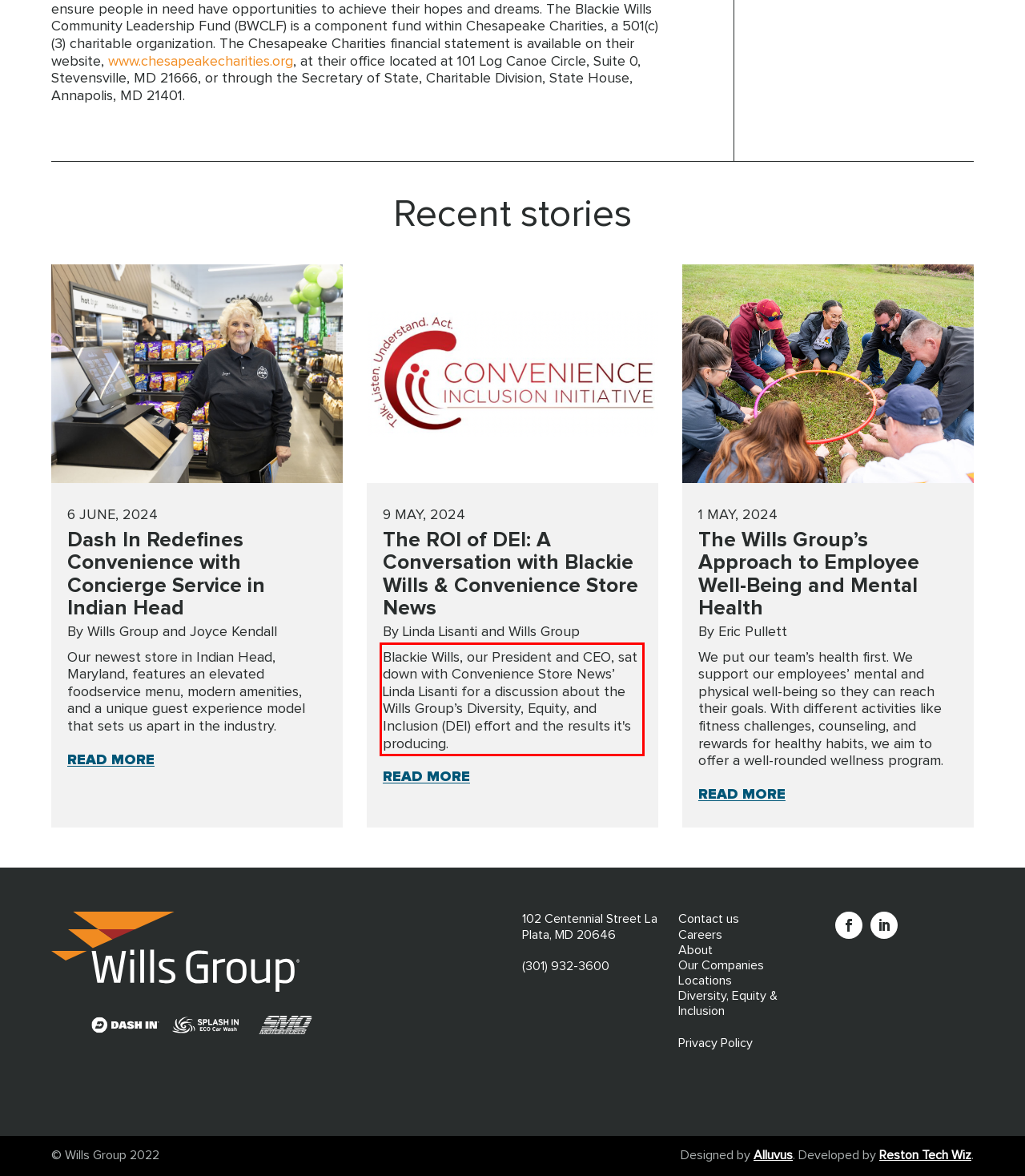Examine the screenshot of the webpage, locate the red bounding box, and generate the text contained within it.

Blackie Wills, our President and CEO, sat down with Convenience Store News’ Linda Lisanti for a discussion about the Wills Group’s Diversity, Equity, and Inclusion (DEI) effort and the results it's producing.